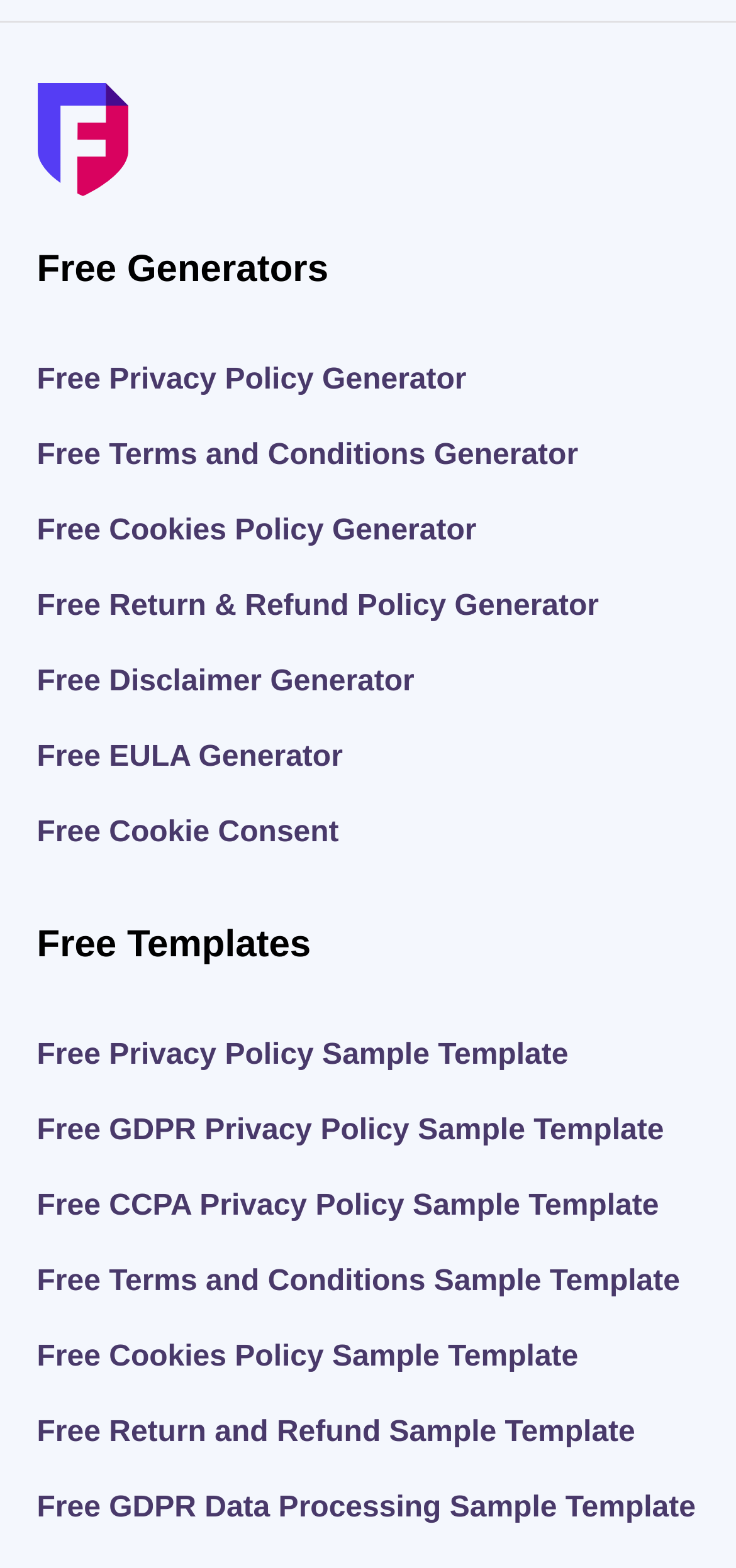Please identify the bounding box coordinates of the element that needs to be clicked to perform the following instruction: "Go to MOBOTIX CLOUD - Bridge CamLan DHCP options EN".

None